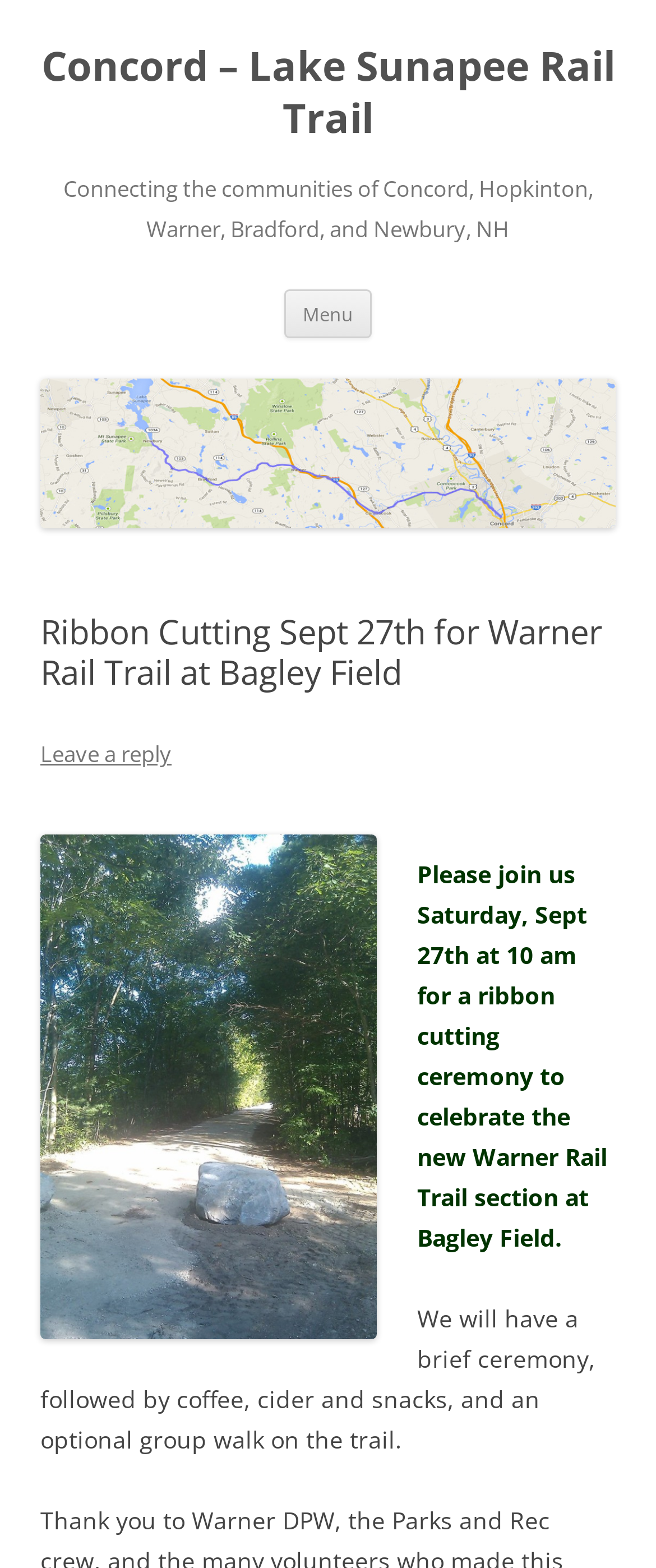Bounding box coordinates are specified in the format (top-left x, top-left y, bottom-right x, bottom-right y). All values are floating point numbers bounded between 0 and 1. Please provide the bounding box coordinate of the region this sentence describes: Leave a reply

[0.062, 0.472, 0.262, 0.491]